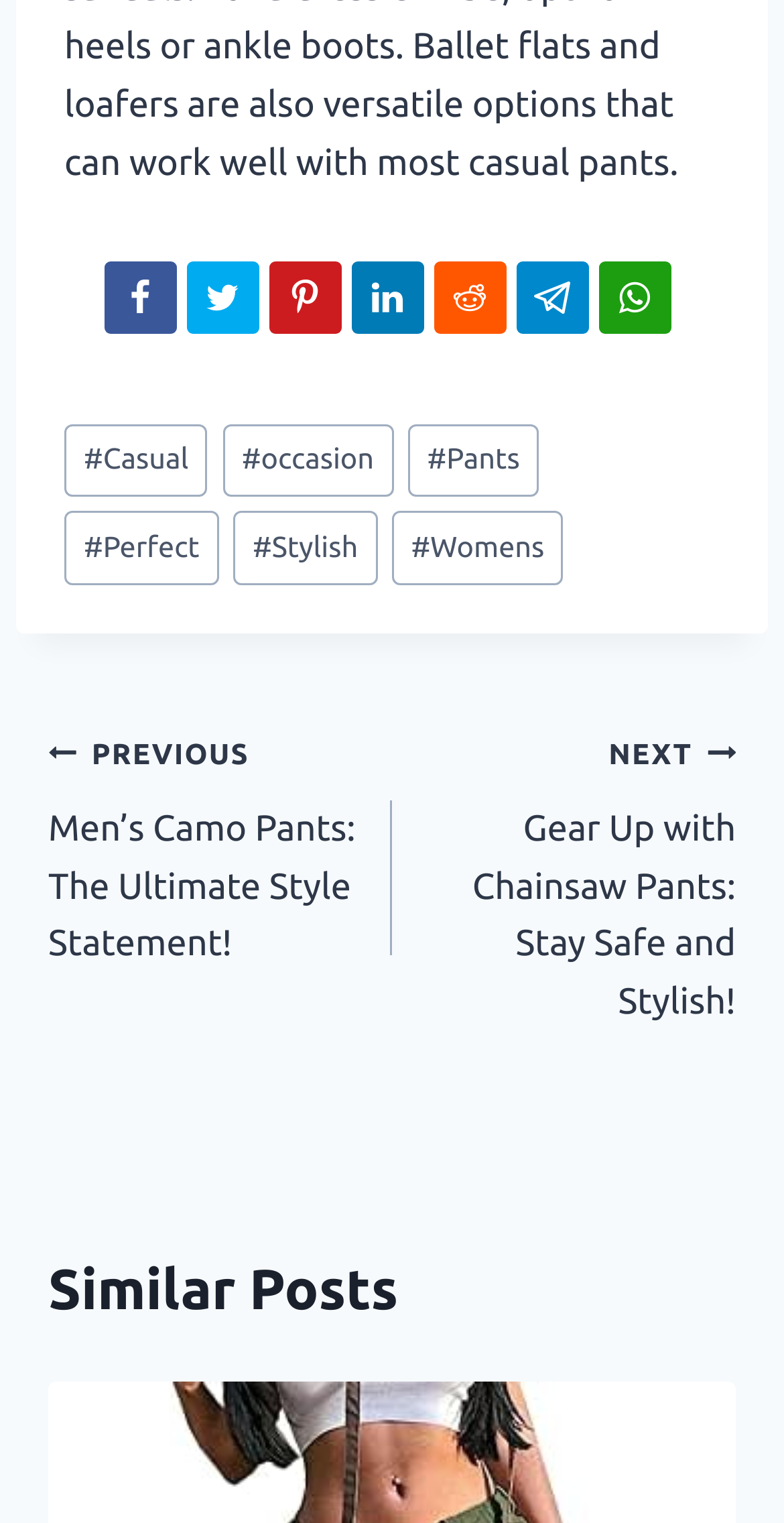What is the category of the post?
Look at the image and answer with only one word or phrase.

Casual